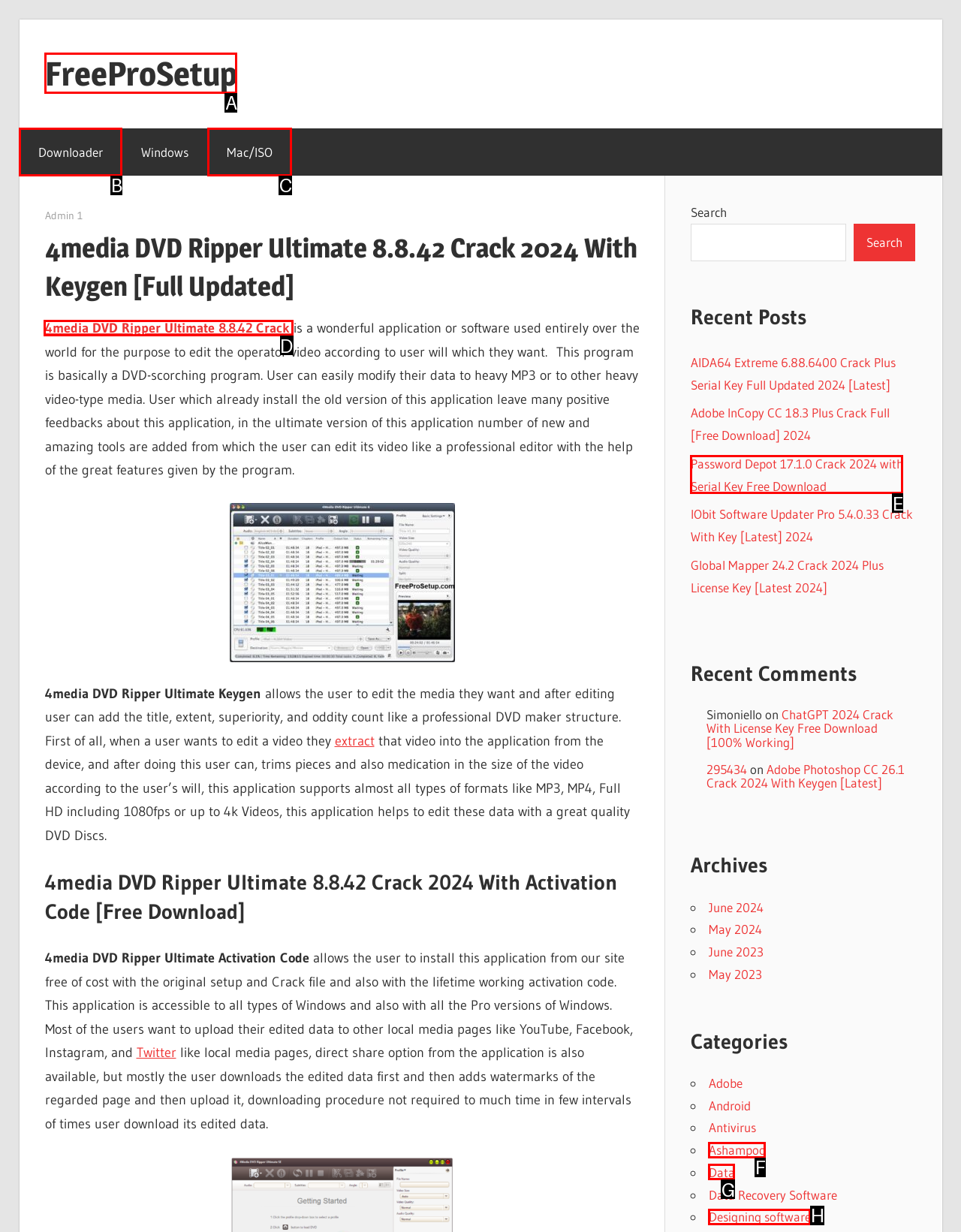Point out which HTML element you should click to fulfill the task: Click on the '4media DVD Ripper Ultimate 8.8.42 Crack' link.
Provide the option's letter from the given choices.

D